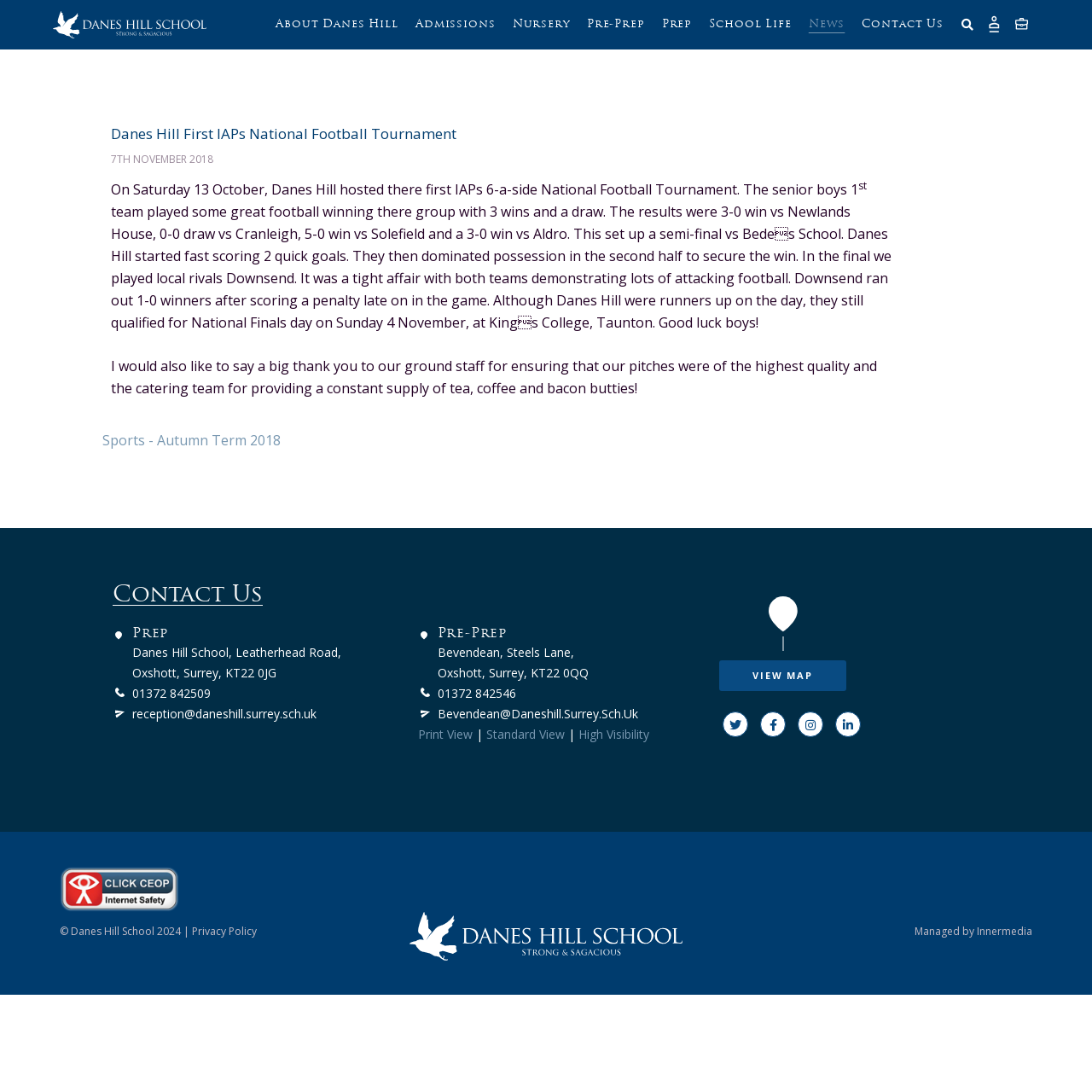Locate the bounding box coordinates of the clickable region necessary to complete the following instruction: "Click the 'Contact' link". Provide the coordinates in the format of four float numbers between 0 and 1, i.e., [left, top, right, bottom].

None